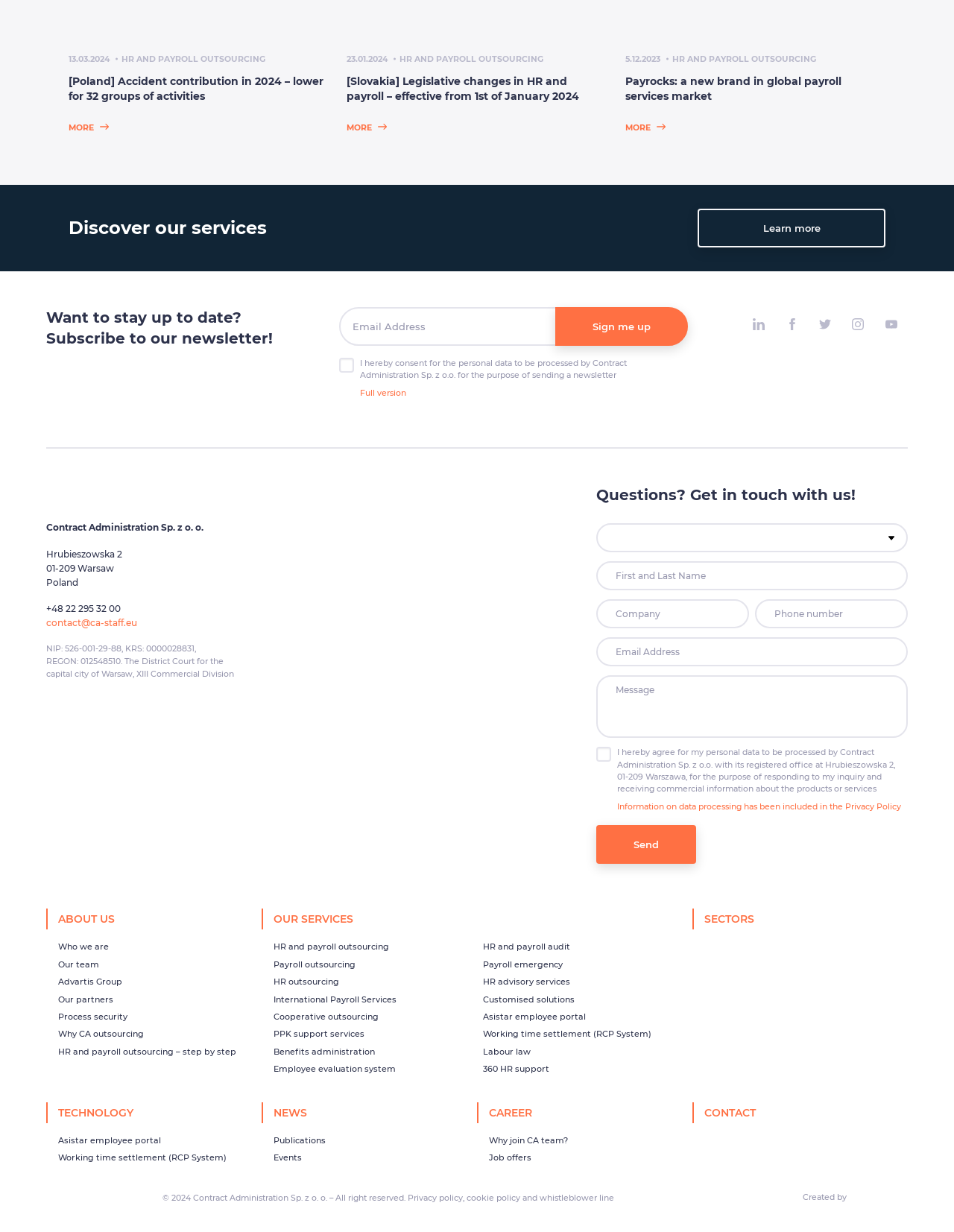Determine the bounding box coordinates of the element that should be clicked to execute the following command: "Click on 'Discover our services'".

[0.072, 0.175, 0.657, 0.195]